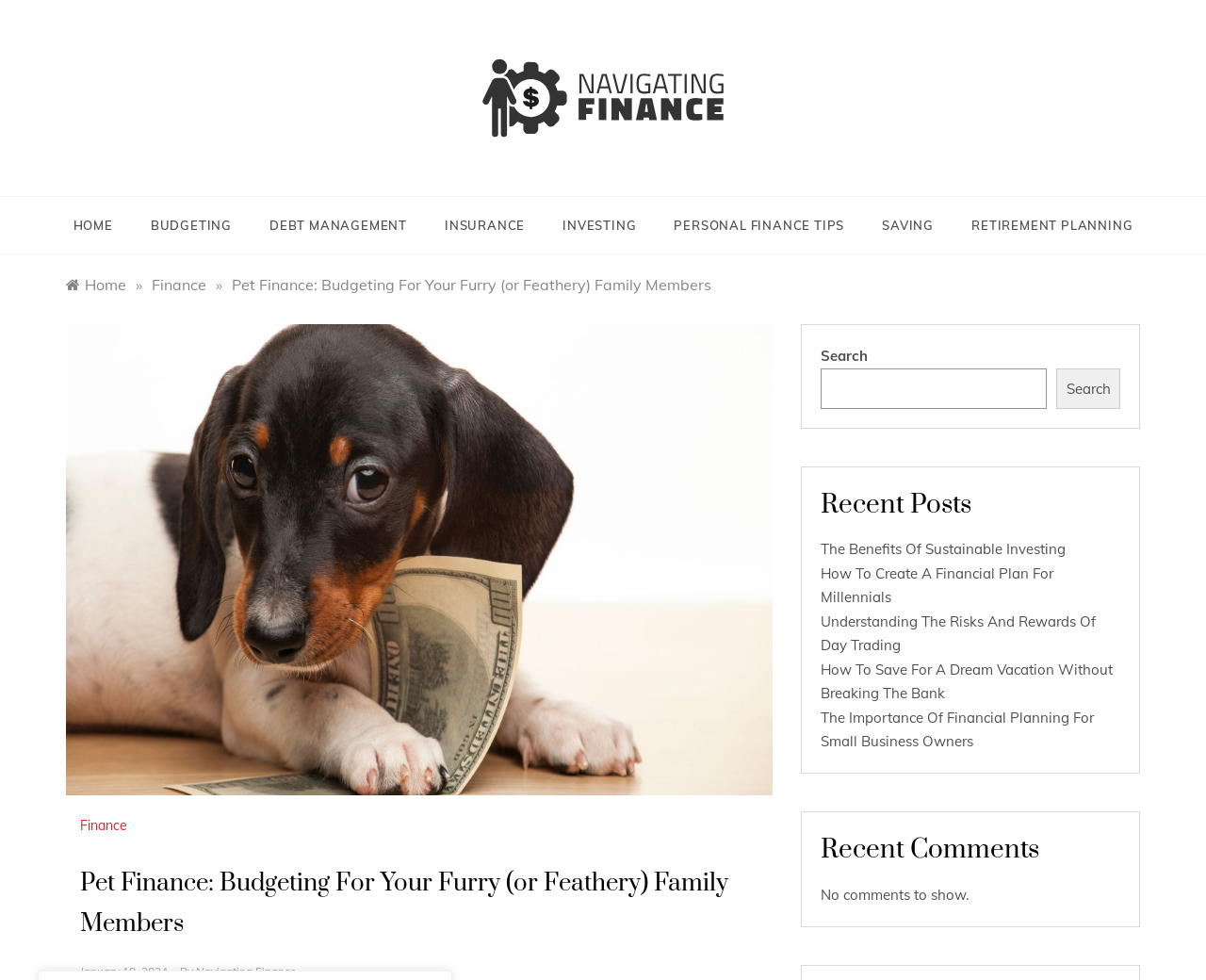What is the title of the first recent post?
Give a detailed and exhaustive answer to the question.

The recent posts section is located at the bottom of the webpage and lists several recent articles. The title of the first recent post is 'The Benefits Of Sustainable Investing'.